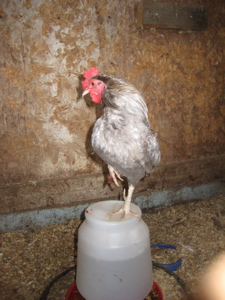What type of environment is the rooster in?
Ensure your answer is thorough and detailed.

The caption describes the background of the image as having rustic wooden walls and a grainy floor, which is typical of a farm setting, indicating that the rooster is in a farm environment.